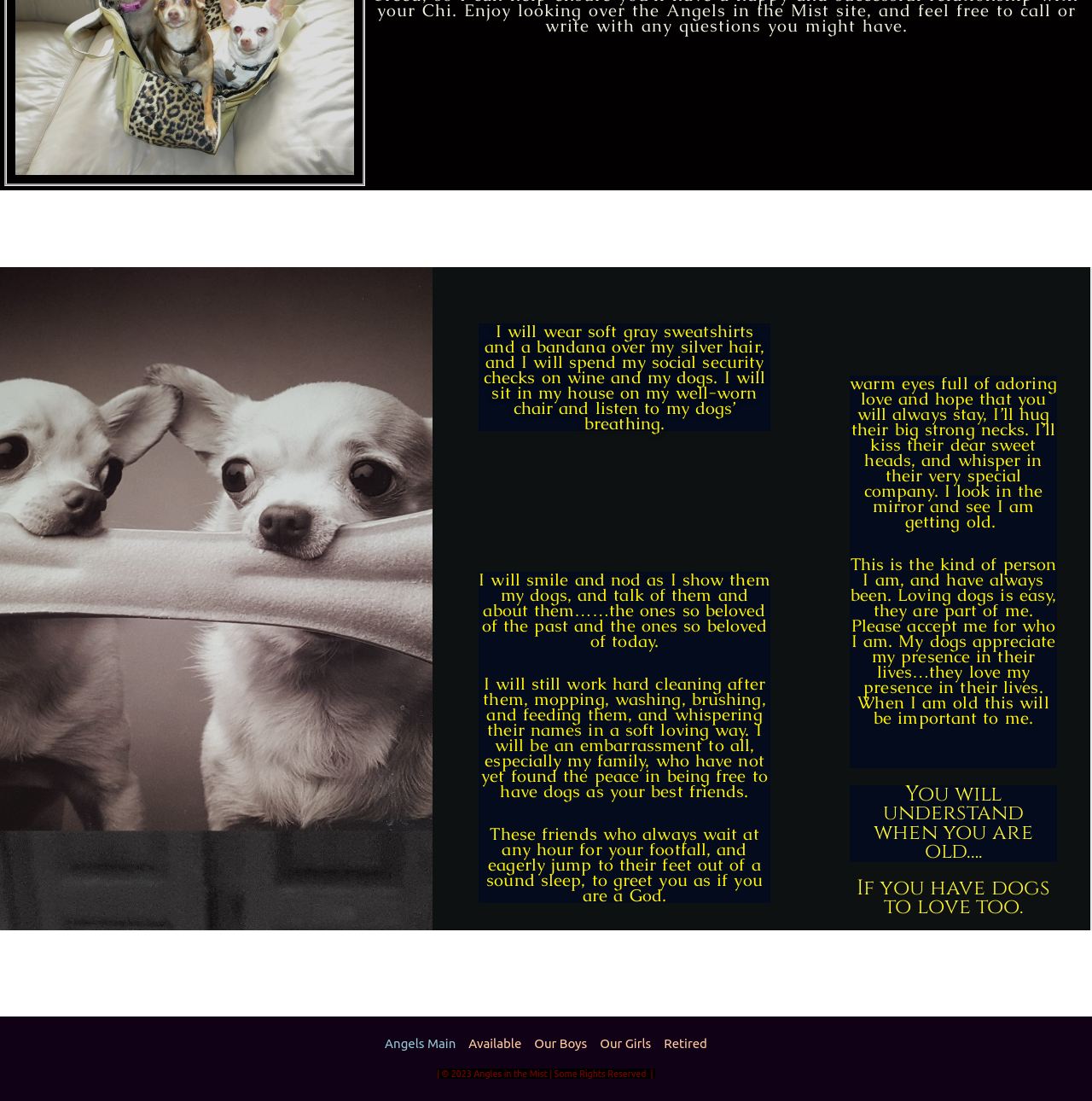Given the content of the image, can you provide a detailed answer to the question?
What is the copyright information at the bottom of the page?

The copyright information at the bottom of the page indicates that the content is owned by Angles in the Mist and is copyrighted in 2023. This suggests that the website is owned by Angles in the Mist and that they have reserved some rights to the content.